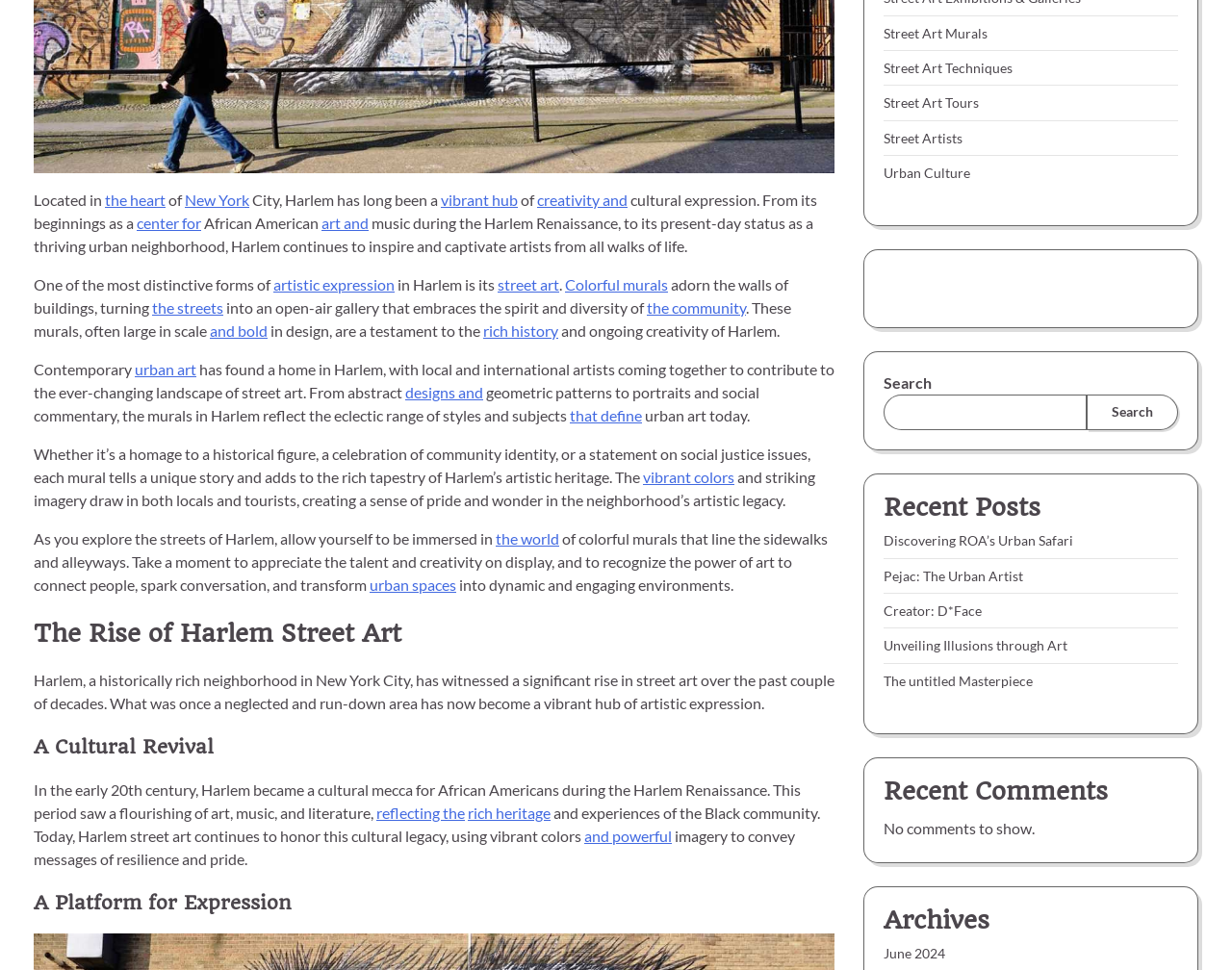Identify the bounding box coordinates for the UI element described as follows: Unveiling Illusions through Art. Use the format (top-left x, top-left y, bottom-right x, bottom-right y) and ensure all values are floating point numbers between 0 and 1.

[0.717, 0.657, 0.866, 0.674]